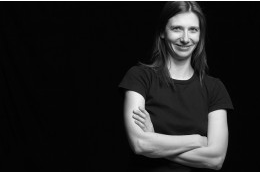Provide a single word or phrase to answer the given question: 
What style is the photograph in?

Monochrome